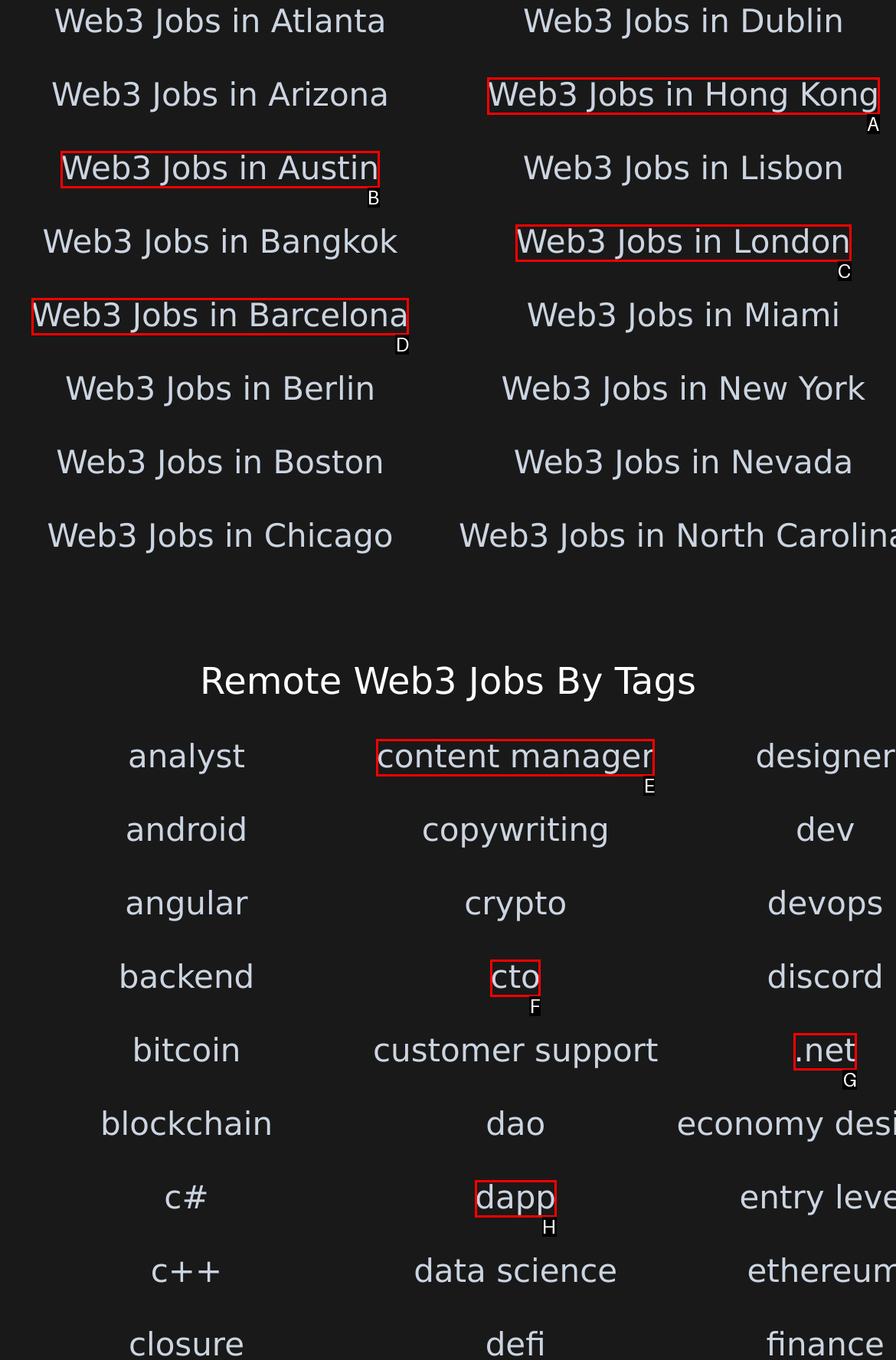Tell me which one HTML element best matches the description: Web3 Jobs in London
Answer with the option's letter from the given choices directly.

C